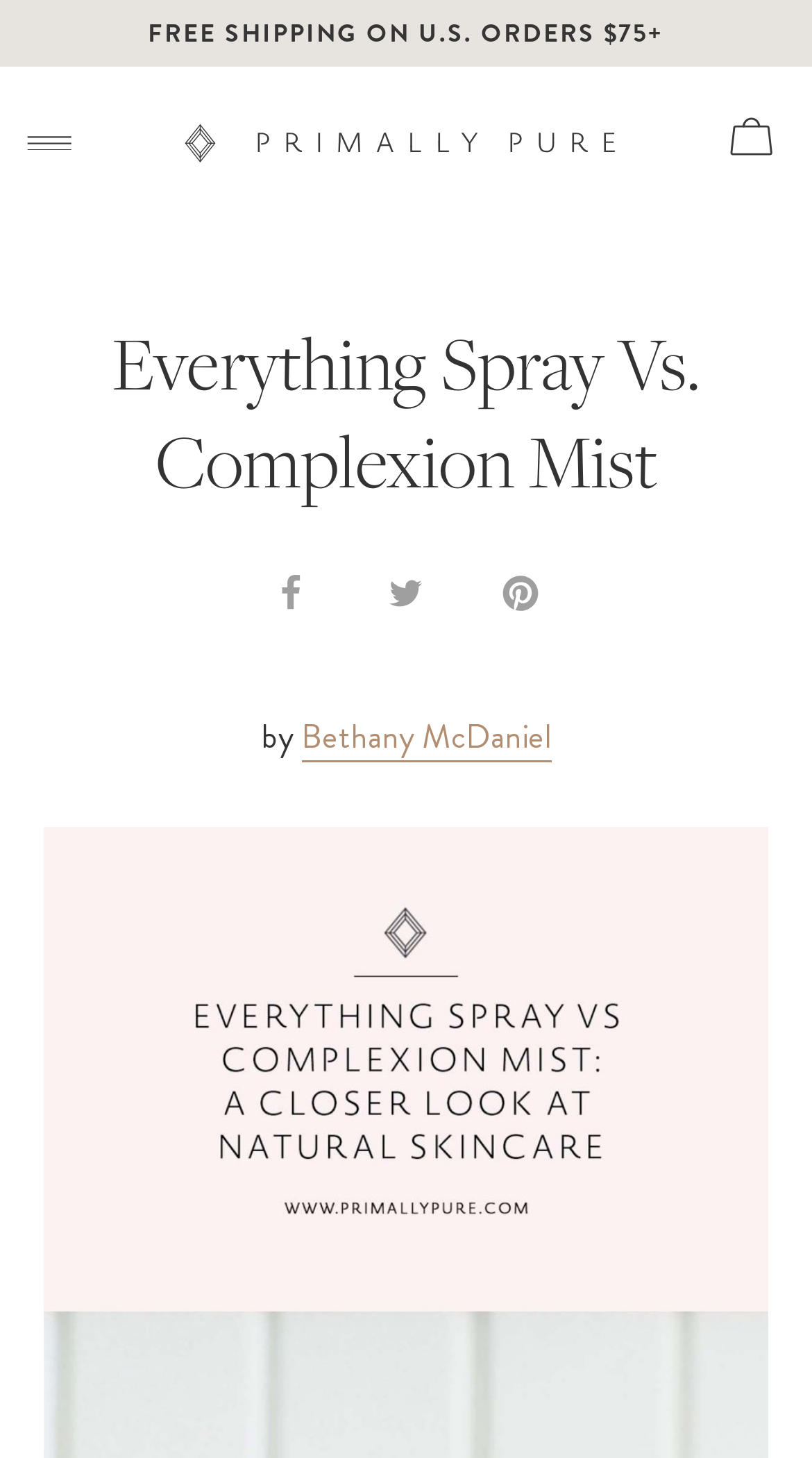Please give a succinct answer to the question in one word or phrase:
Is there a search bar on the website?

No